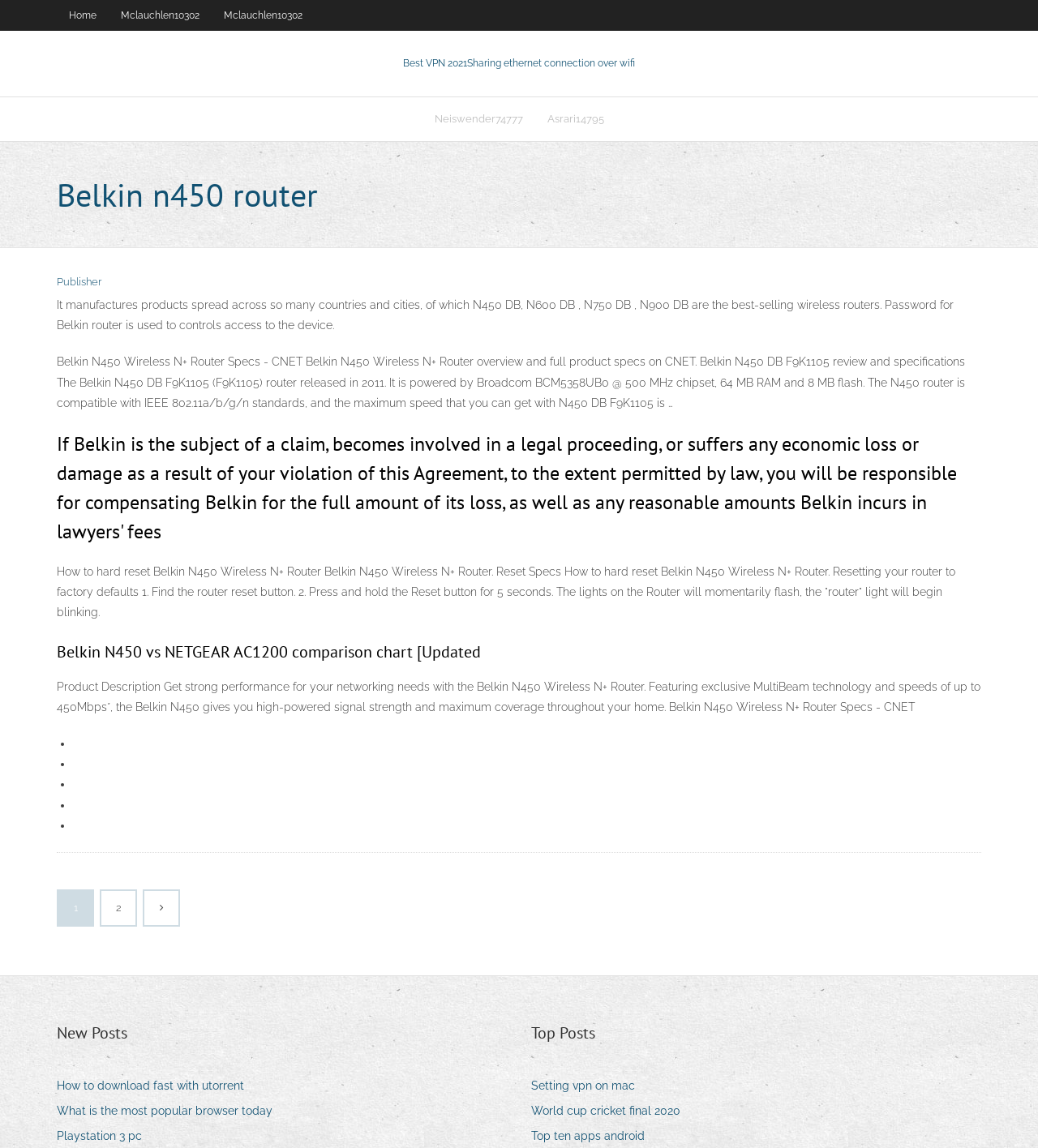How to reset Belkin N450 Wireless N+ Router?
Using the information presented in the image, please offer a detailed response to the question.

The webpage provides instructions on how to hard reset Belkin N450 Wireless N+ Router, which involves finding the router reset button and pressing and holding it for 5 seconds, causing the lights on the Router to momentarily flash, and the 'router' light will begin blinking.